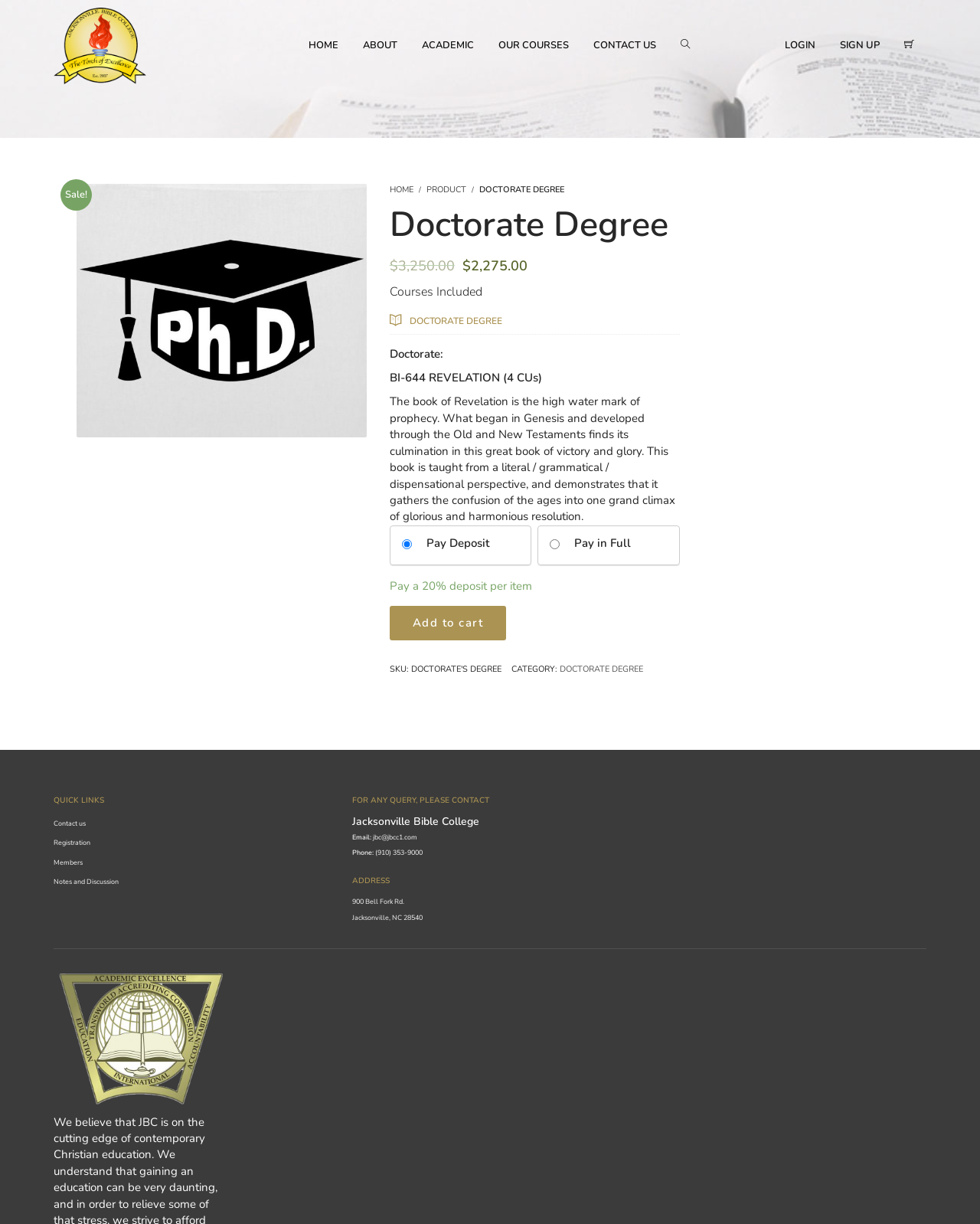Please analyze the image and provide a thorough answer to the question:
What is the current price of the Doctorate Degree?

The current price of the Doctorate Degree can be found in the section 'Doctorate Degree' where it is stated as 'Current price is: $2,275.00.'